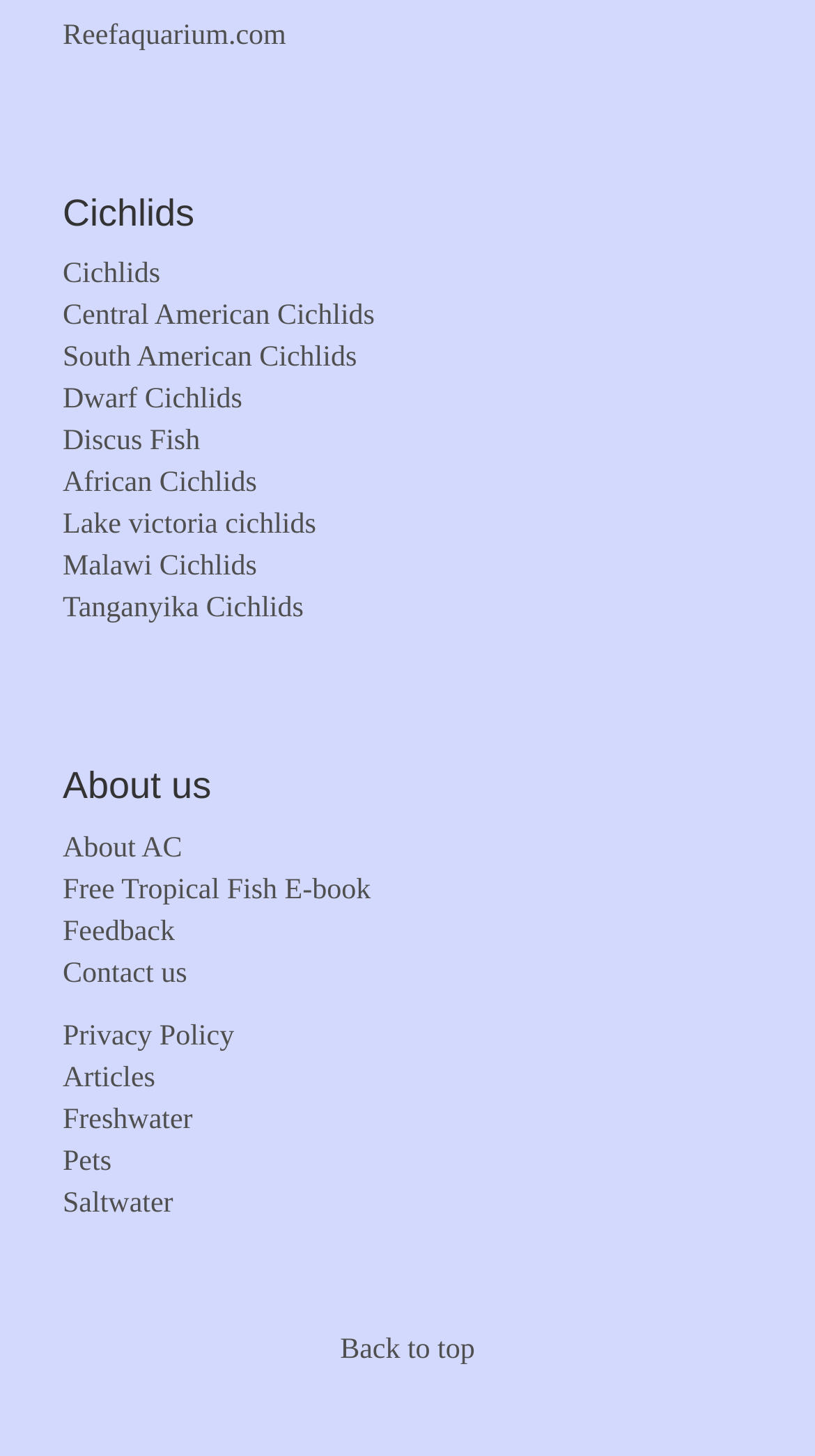Identify the bounding box coordinates of the clickable section necessary to follow the following instruction: "Click on Cichlids". The coordinates should be presented as four float numbers from 0 to 1, i.e., [left, top, right, bottom].

[0.077, 0.178, 0.197, 0.2]